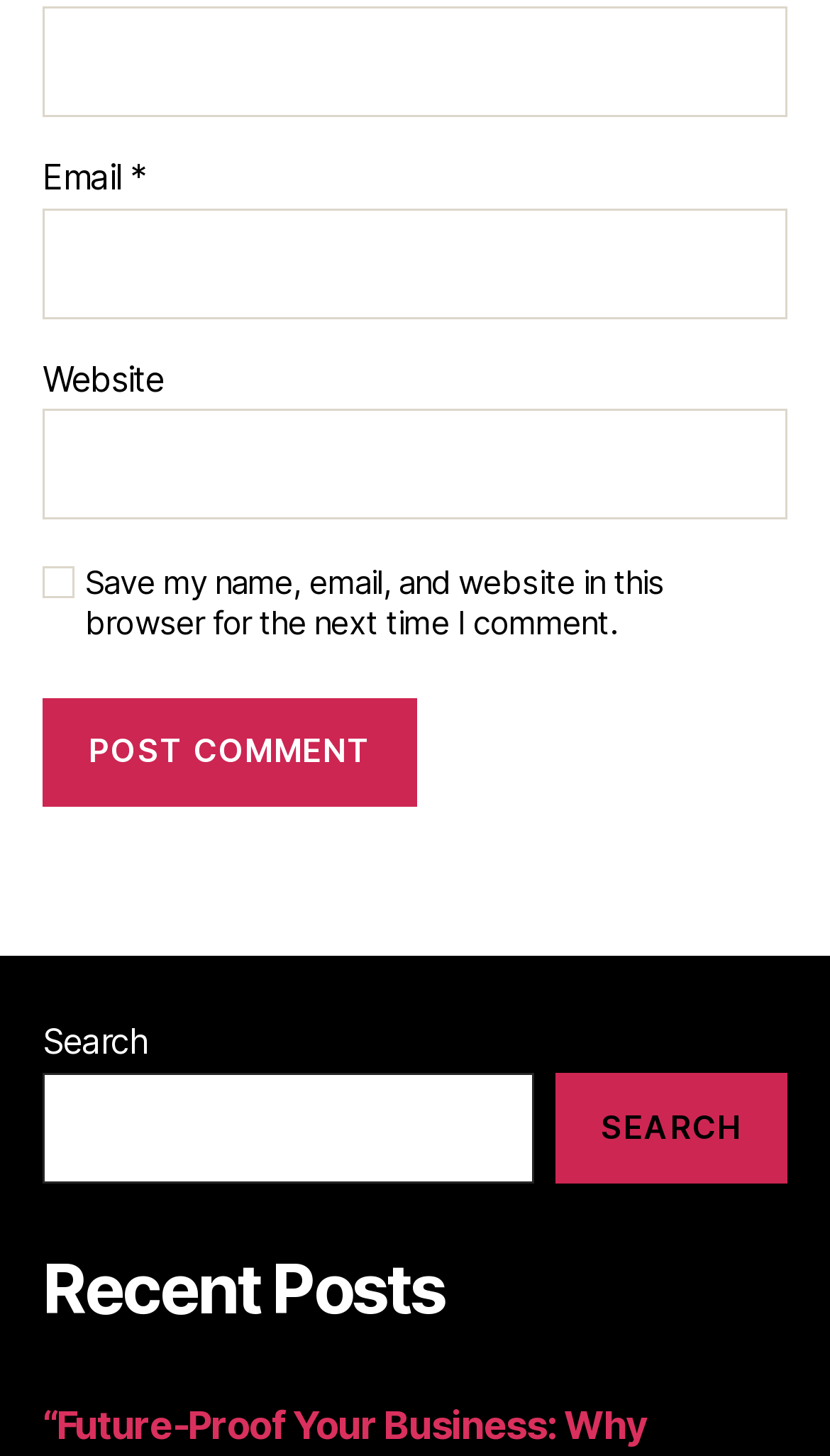Provide a brief response in the form of a single word or phrase:
What is the function of the button with the text 'POST COMMENT'?

Post a comment